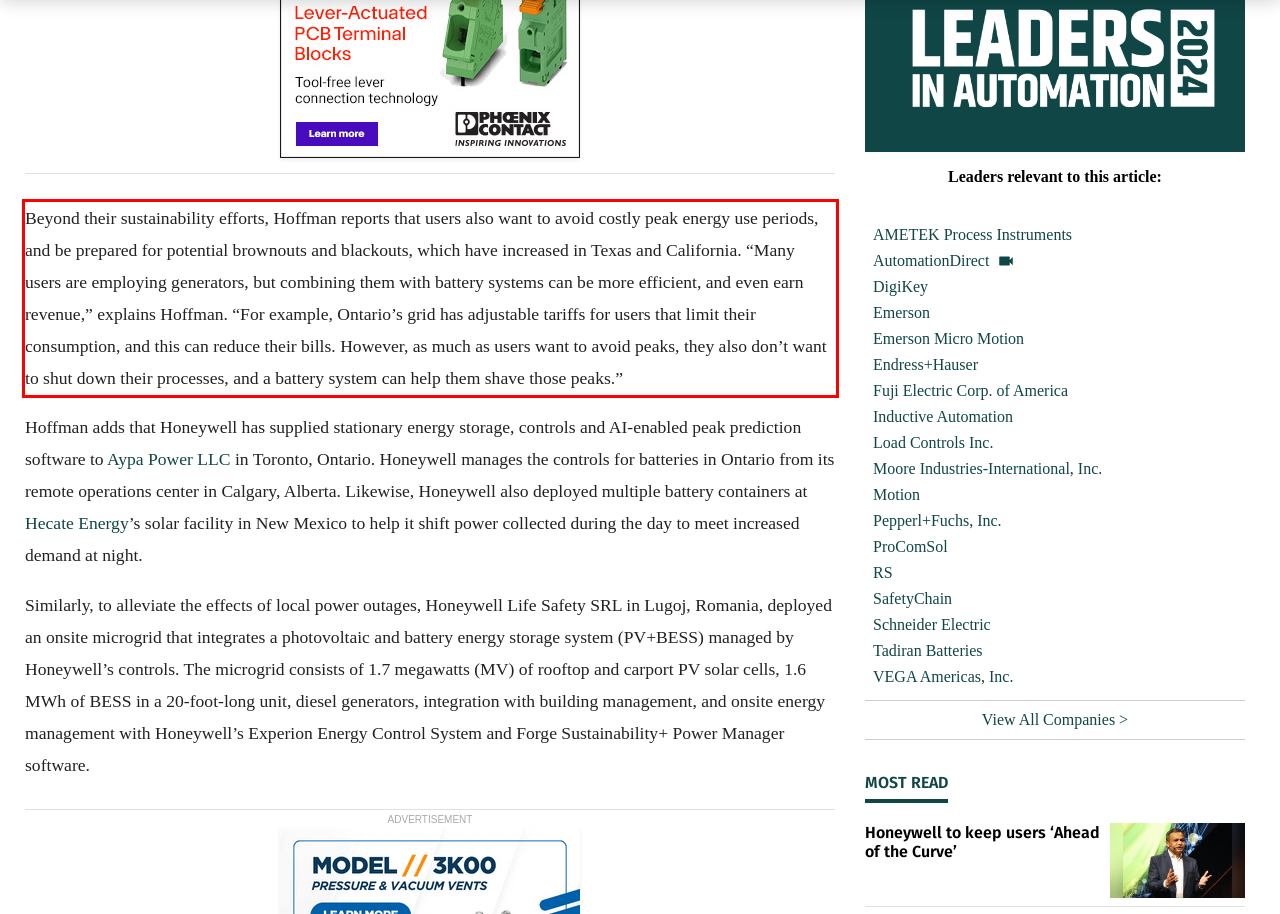You are provided with a screenshot of a webpage that includes a red bounding box. Extract and generate the text content found within the red bounding box.

Beyond their sustainability efforts, Hoffman reports that users also want to avoid costly peak energy use periods, and be prepared for potential brownouts and blackouts, which have increased in Texas and California. “Many users are employing generators, but combining them with battery systems can be more efficient, and even earn revenue,” explains Hoffman. “For example, Ontario’s grid has adjustable tariffs for users that limit their consumption, and this can reduce their bills. However, as much as users want to avoid peaks, they also don’t want to shut down their processes, and a battery system can help them shave those peaks.”